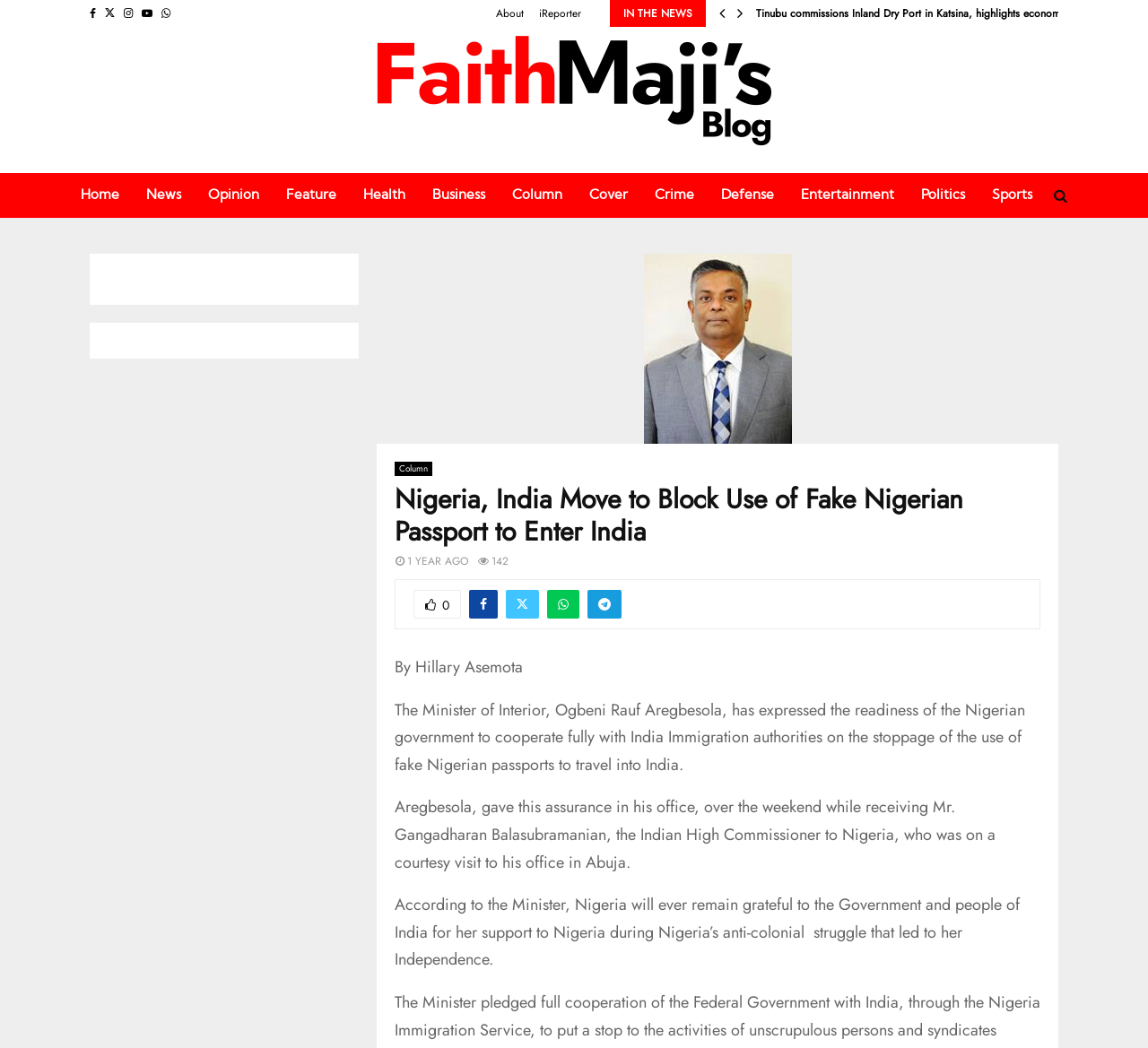Locate the bounding box coordinates of the region to be clicked to comply with the following instruction: "Read the news about Police arrest 13 suspected kidnappers". The coordinates must be four float numbers between 0 and 1, in the form [left, top, right, bottom].

[0.268, 0.0, 0.659, 0.026]